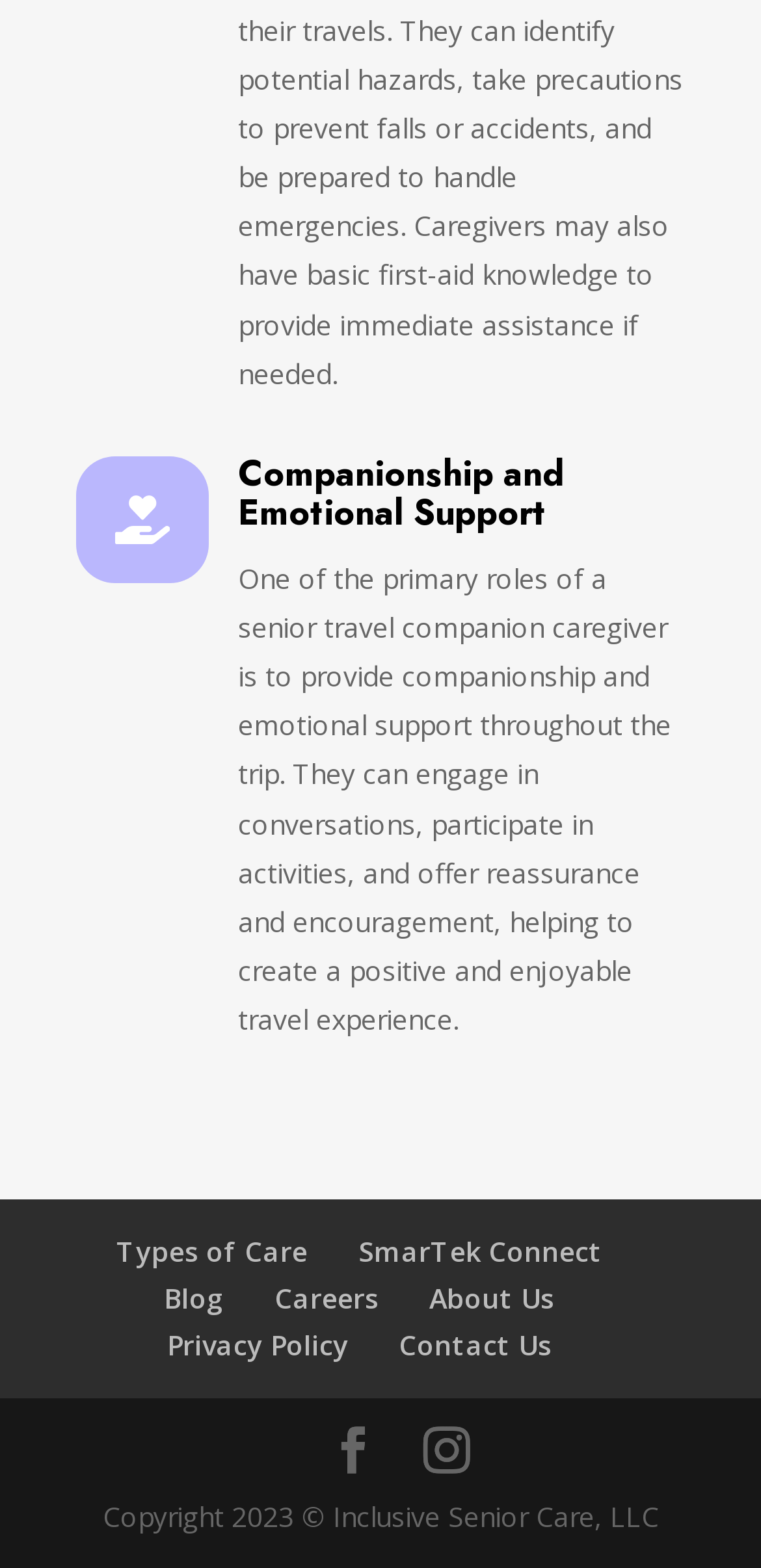What is the topic of the main content section?
Look at the image and respond with a one-word or short phrase answer.

Companionship and Emotional Support